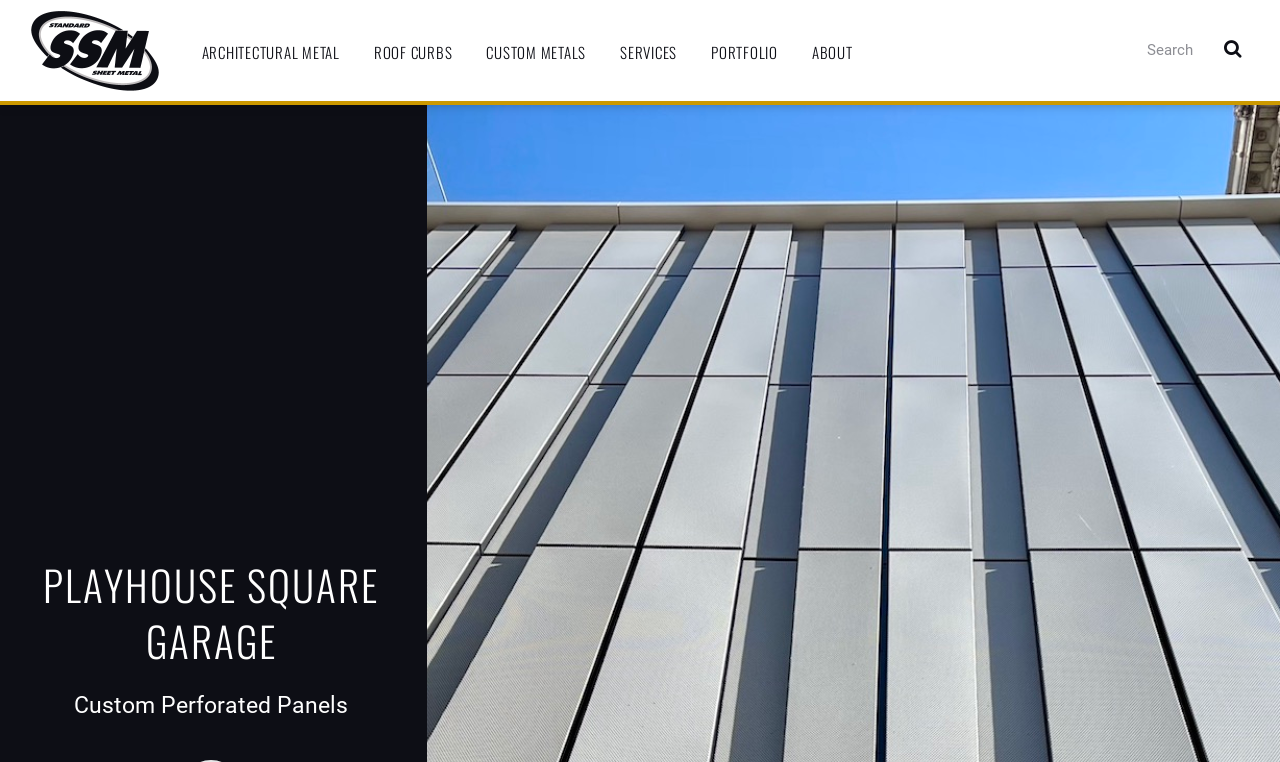Identify the bounding box of the HTML element described here: "Portfolio". Provide the coordinates as four float numbers between 0 and 1: [left, top, right, bottom].

[0.544, 0.0, 0.619, 0.138]